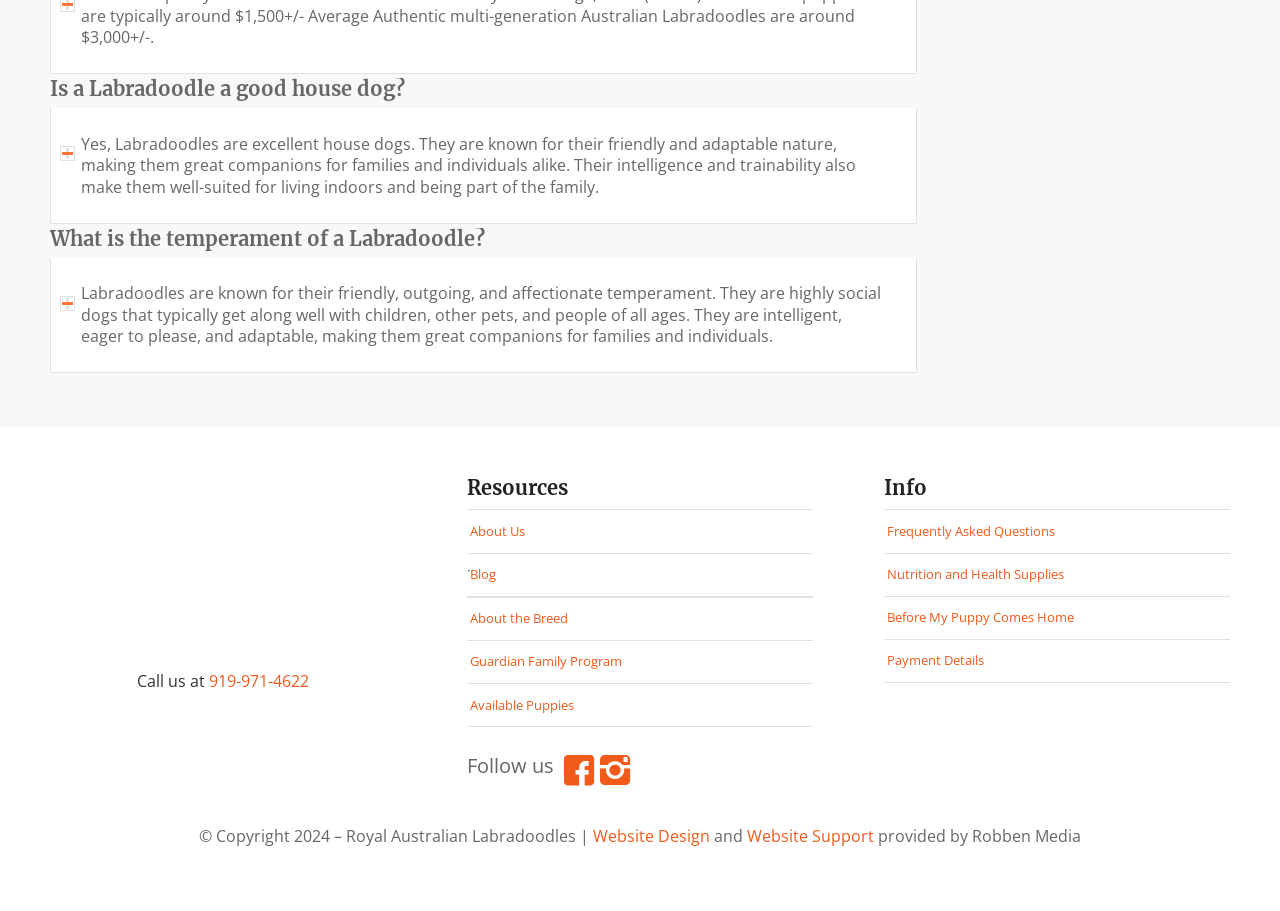What is the temperament of a Labradoodle?
Deliver a detailed and extensive answer to the question.

I found the answer by looking at the second tablist element and its adjacent StaticText element which describes the temperament of a Labradoodle.